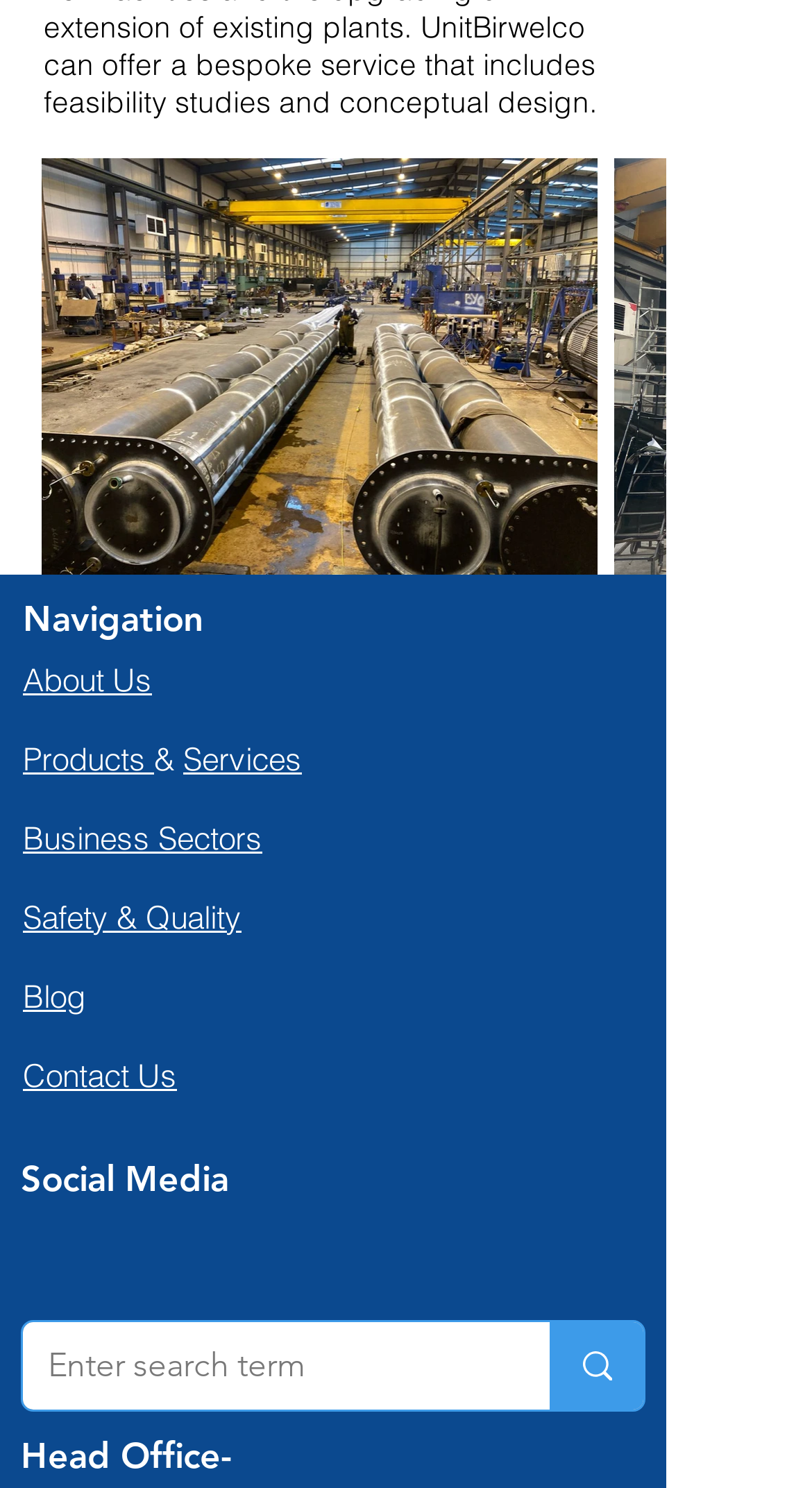Point out the bounding box coordinates of the section to click in order to follow this instruction: "Click the About Us link".

[0.028, 0.444, 0.187, 0.47]